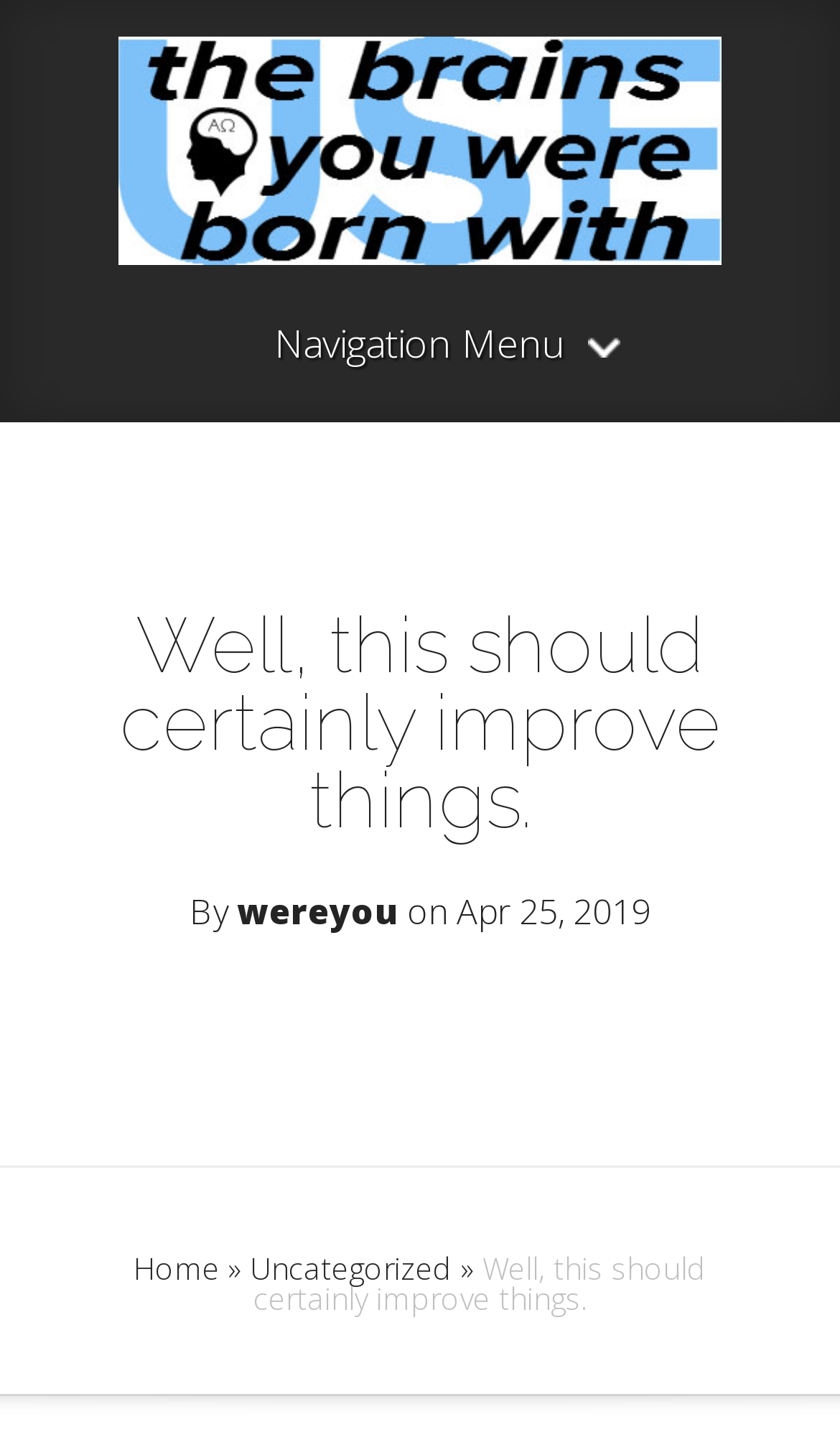Identify and provide the main heading of the webpage.

Well, this should certainly improve things.